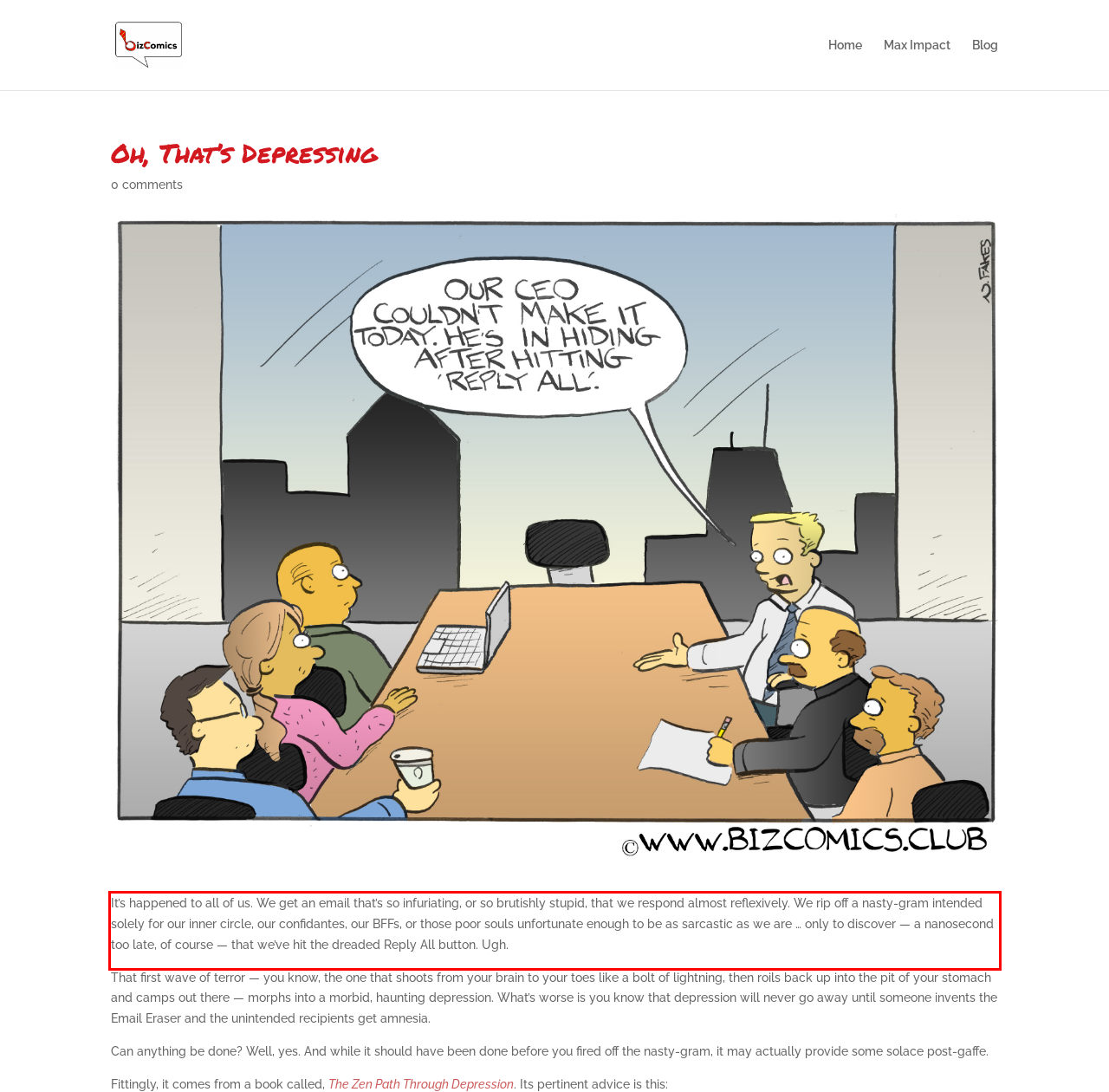Given the screenshot of the webpage, identify the red bounding box, and recognize the text content inside that red bounding box.

It’s happened to all of us. We get an email that’s so infuriating, or so brutishly stupid, that we respond almost reflexively. We rip off a nasty-gram intended solely for our inner circle, our confidantes, our BFFs, or those poor souls unfortunate enough to be as sarcastic as we are … only to discover — a nanosecond too late, of course — that we’ve hit the dreaded Reply All button. Ugh.